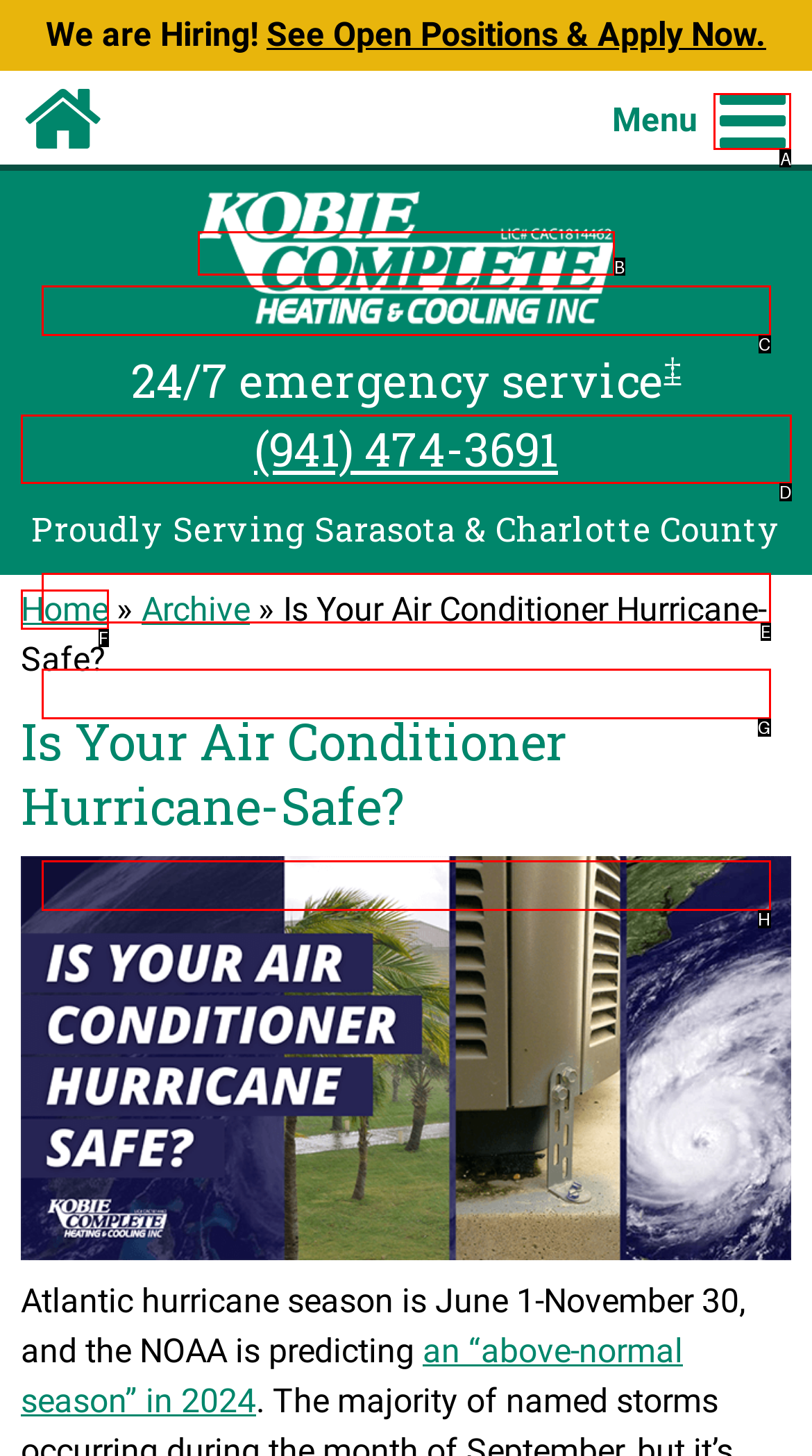Tell me which one HTML element I should click to complete the following task: Toggle navigation menu
Answer with the option's letter from the given choices directly.

A